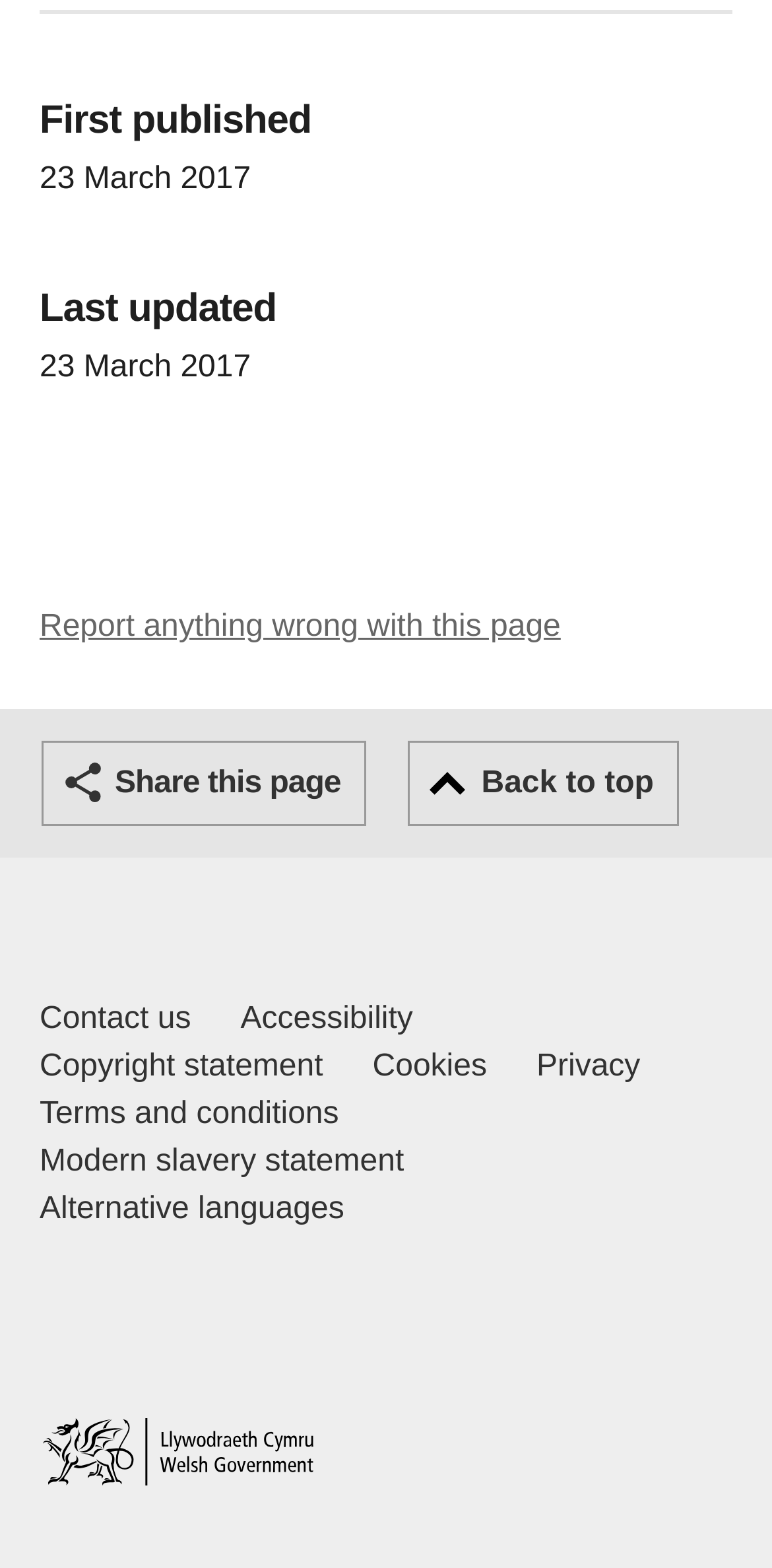Identify the bounding box coordinates of the region that needs to be clicked to carry out this instruction: "Share this page". Provide these coordinates as four float numbers ranging from 0 to 1, i.e., [left, top, right, bottom].

[0.054, 0.472, 0.475, 0.526]